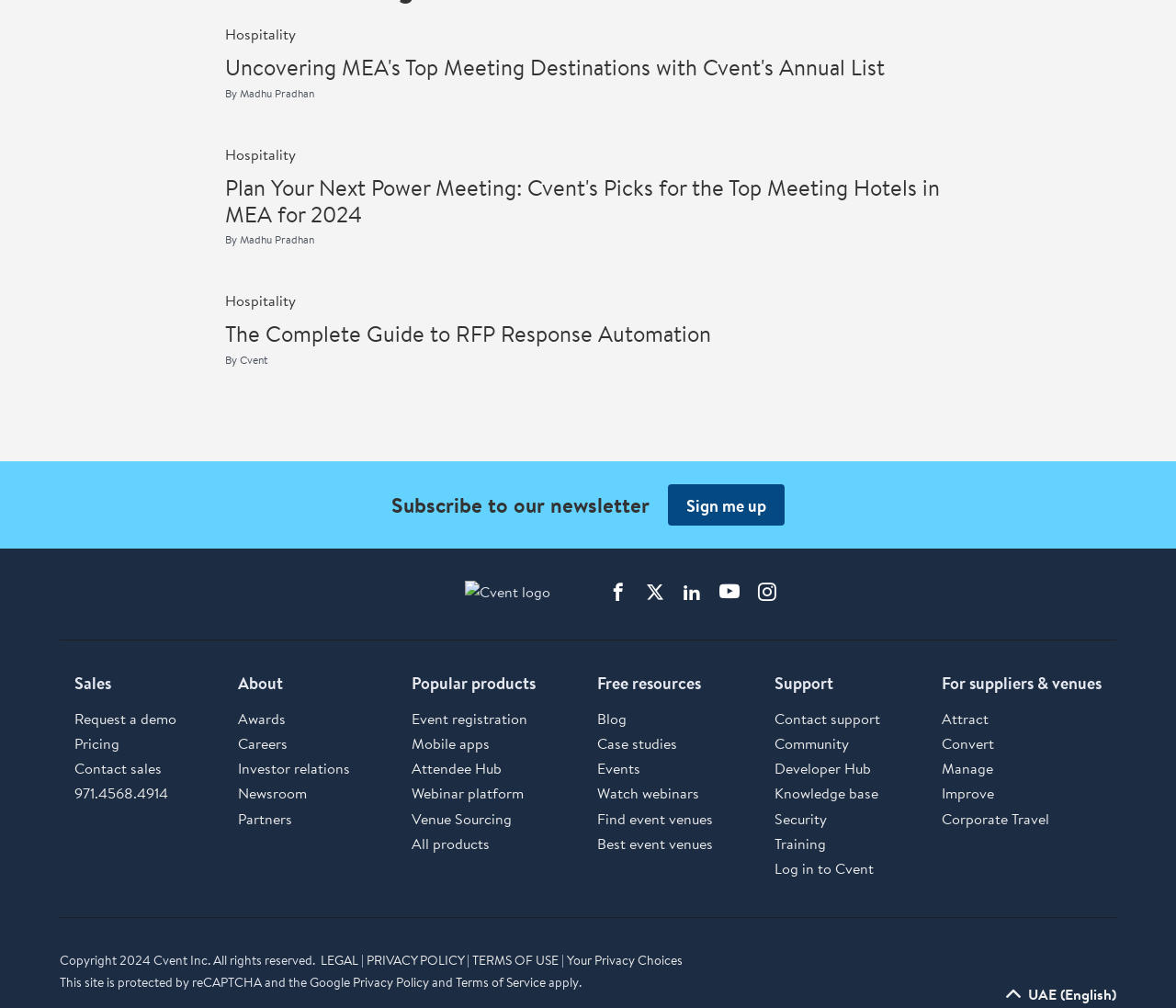What is the language and region of the webpage?
Please give a detailed answer to the question using the information shown in the image.

The language and region of the webpage are indicated by the link ' UAE (English)' at the bottom of the webpage, which suggests that the webpage is in English and targeted towards the UAE region.